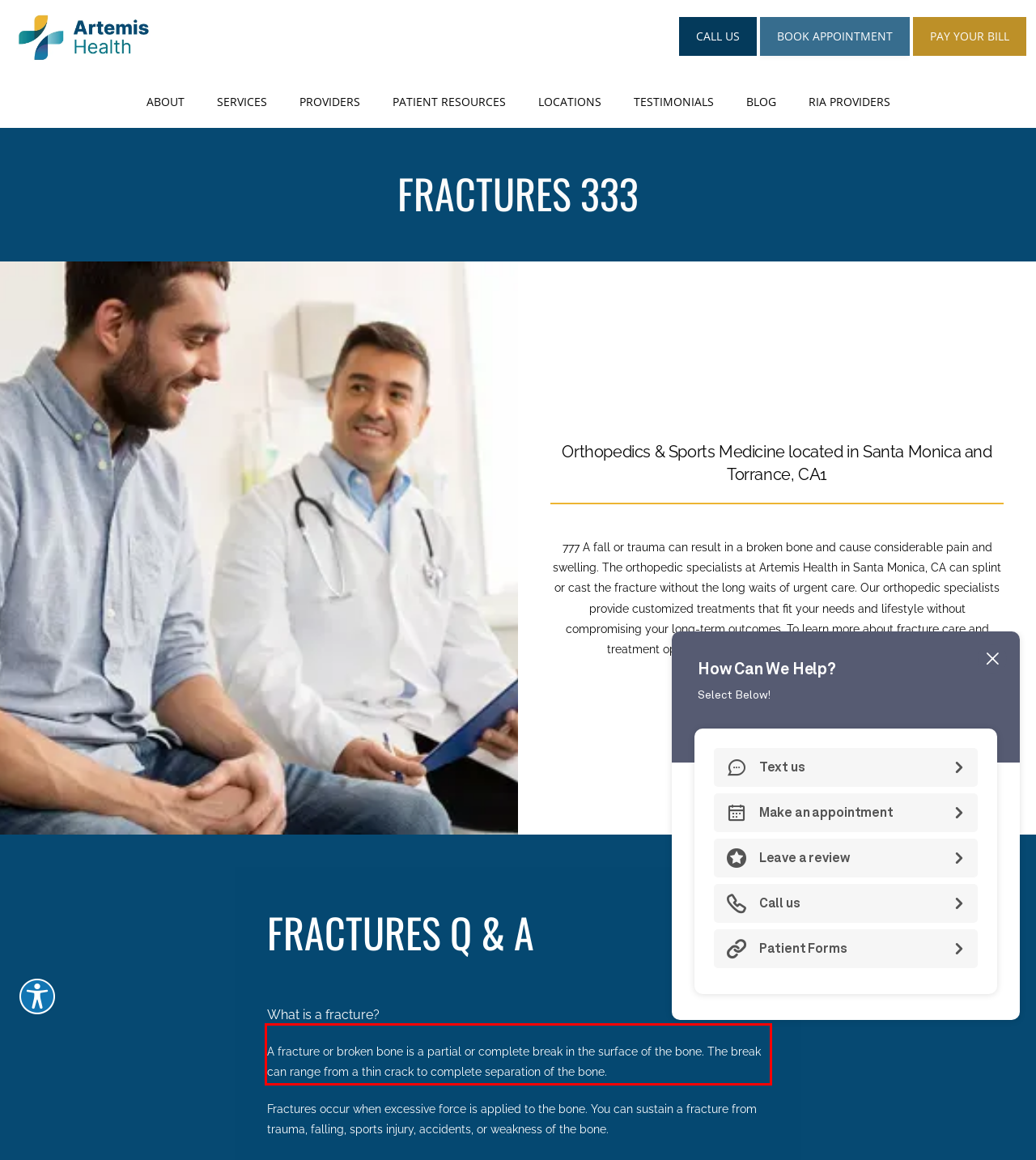Within the screenshot of a webpage, identify the red bounding box and perform OCR to capture the text content it contains.

A fracture or broken bone is a partial or complete break in the surface of the bone. The break can range from a thin crack to complete separation of the bone.